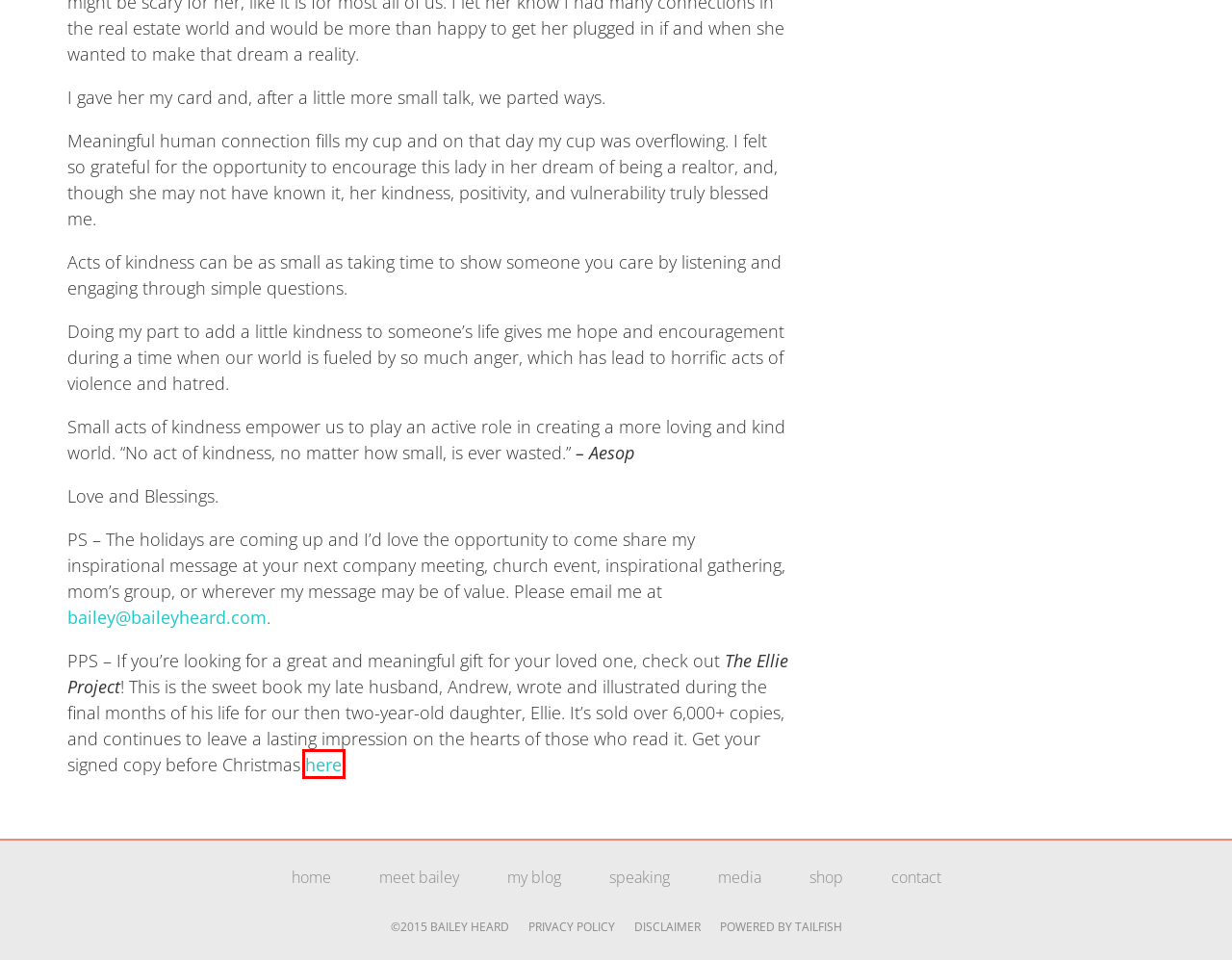Look at the screenshot of the webpage and find the element within the red bounding box. Choose the webpage description that best fits the new webpage that will appear after clicking the element. Here are the candidates:
A. 1win%3A идеальное Место Для Ценителей Азартных Развлечений - Bailey Heard
B. The Ellie Project: Book
C. If You Choose Singleness… - Bailey Heard
D. Bailey Heard
E. A New Start - Bailey Heard
F. Tribute to Elbie - Bailey Heard
G. Mostbet Giriş: Mostbet Türkiye Canlı Bahis Sitesi Bilgiler - Bailey Heard
H. My Life with A.D.D. - Bailey Heard

B